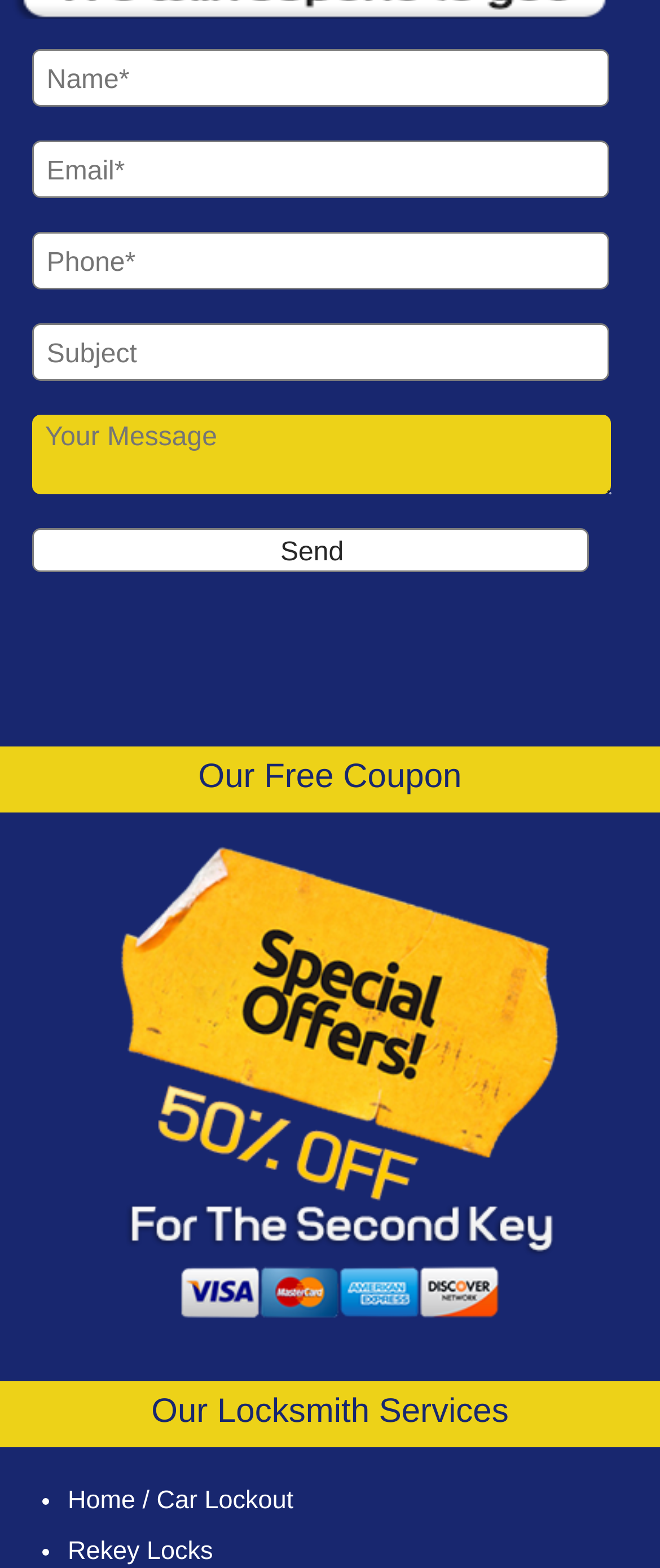What is the purpose of the 'Send' button?
Look at the image and provide a detailed response to the question.

The 'Send' button is located below the textboxes for inputting contact information. Its presence suggests that the user needs to click this button to submit their contact information, likely to initiate contact or request a service from the locksmith.